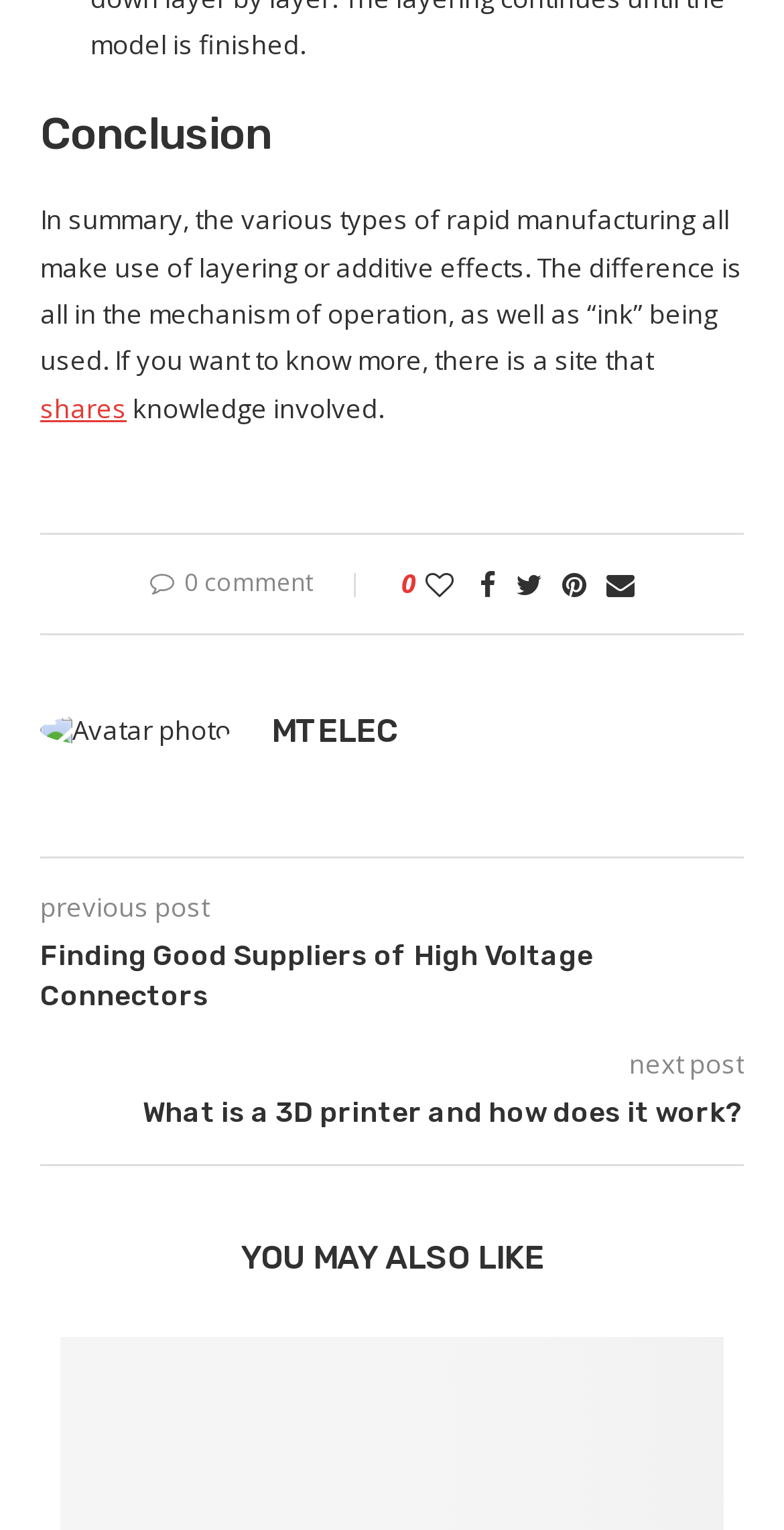Please find the bounding box coordinates of the element that you should click to achieve the following instruction: "Click on Divorce and Family Law Attorney". The coordinates should be presented as four float numbers between 0 and 1: [left, top, right, bottom].

None